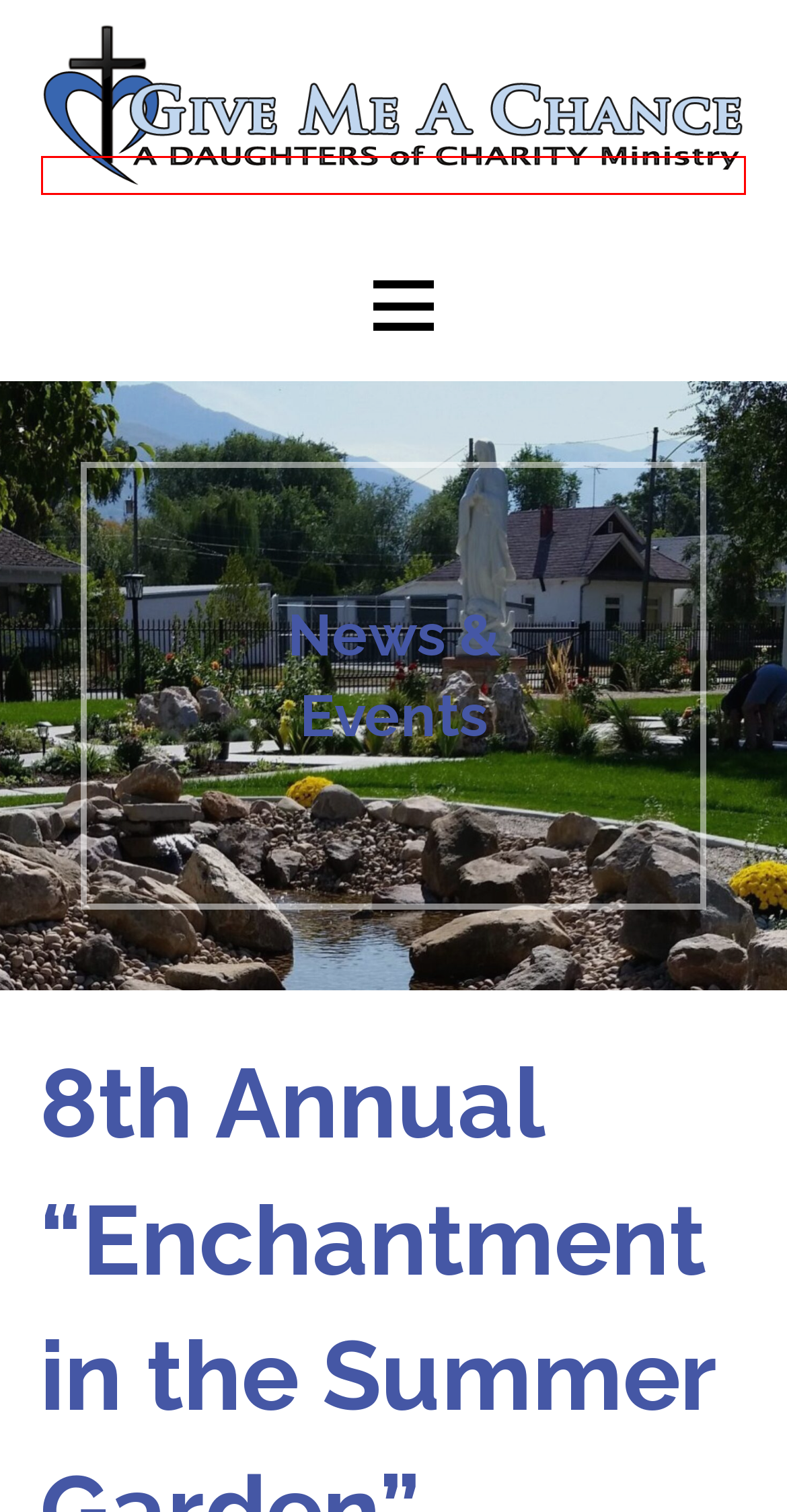Review the screenshot of a webpage that includes a red bounding box. Choose the webpage description that best matches the new webpage displayed after clicking the element within the bounding box. Here are the candidates:
A. Graduations – Give Me a Chance
B. Contact Us – Give Me a Chance
C. Give Me a Chance – Giving Women & Children a Chance
D. give me a chance – Give Me a Chance
E. Enchantment in the Summer Garden Dinner – Give Me a Chance
F. Support Give Me A Chance – Give Me a Chance
G. About Us – Give Me a Chance
H. Marissa – Give Me a Chance

C